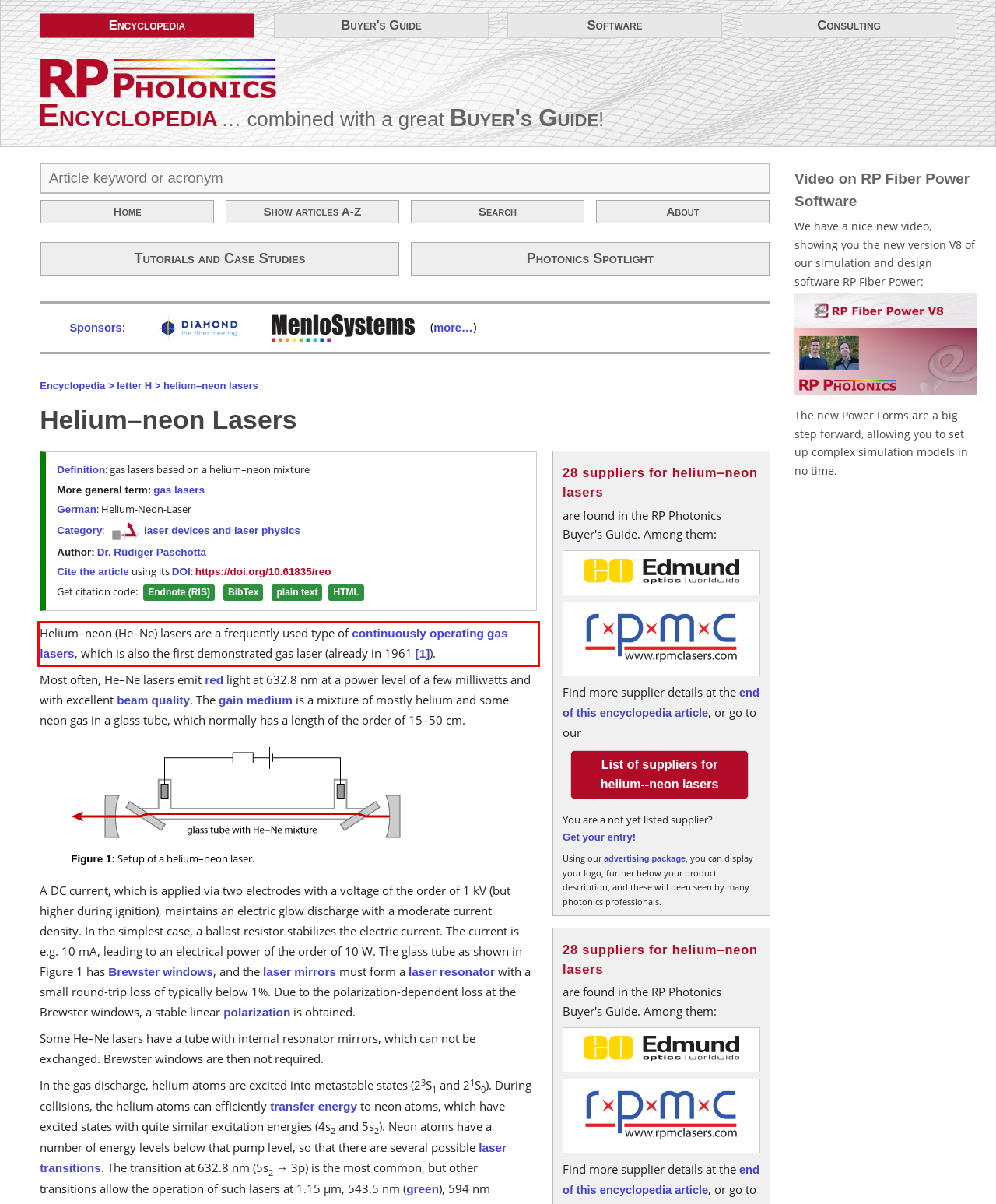Using OCR, extract the text content found within the red bounding box in the given webpage screenshot.

Helium–neon (He–Ne) lasers are a frequently used type of continuously operating gas lasers, which is also the first demonstrated gas laser (already in 1961 [1]).